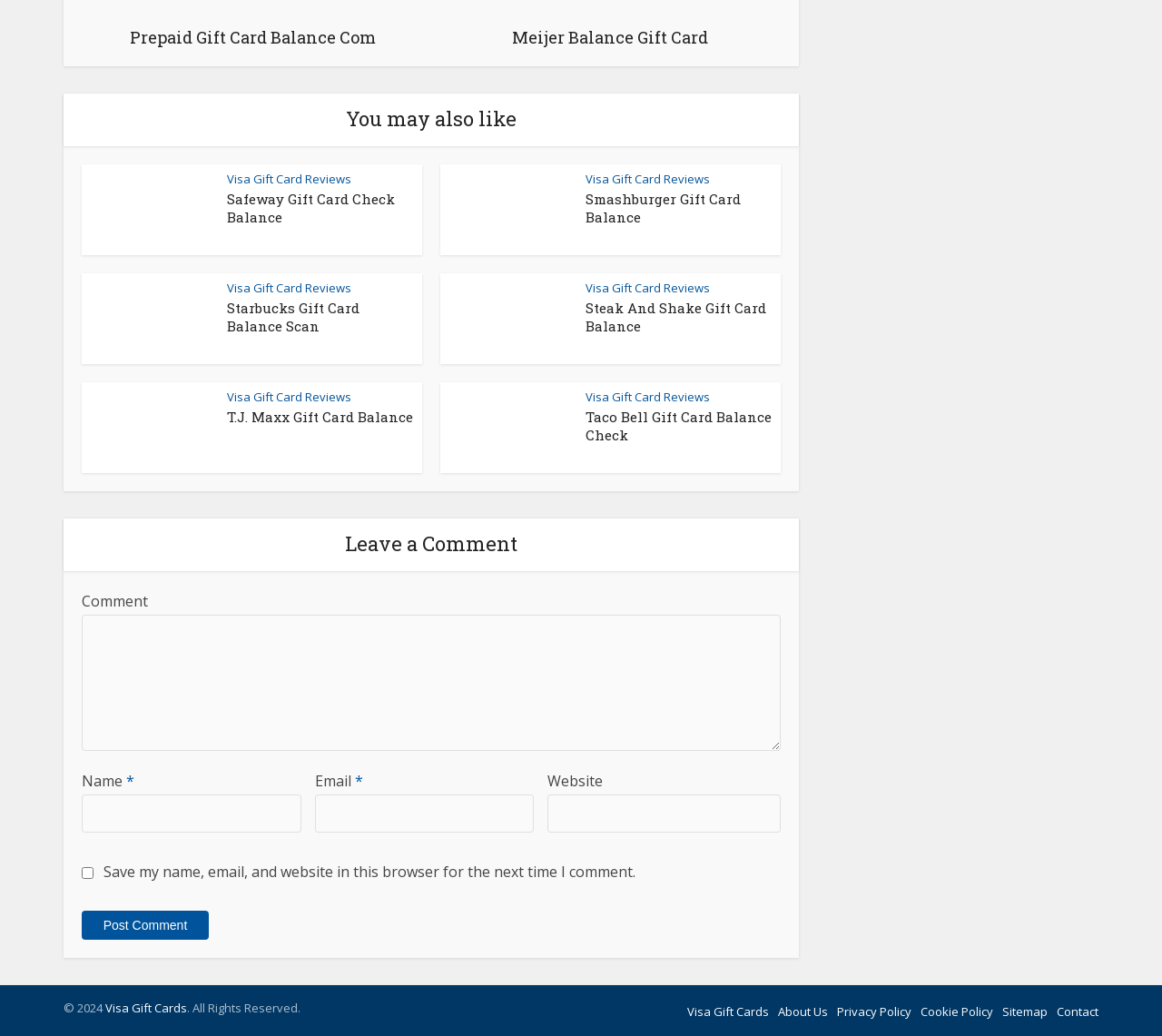What is the purpose of the webpage?
Using the image as a reference, answer with just one word or a short phrase.

Gift card balance check